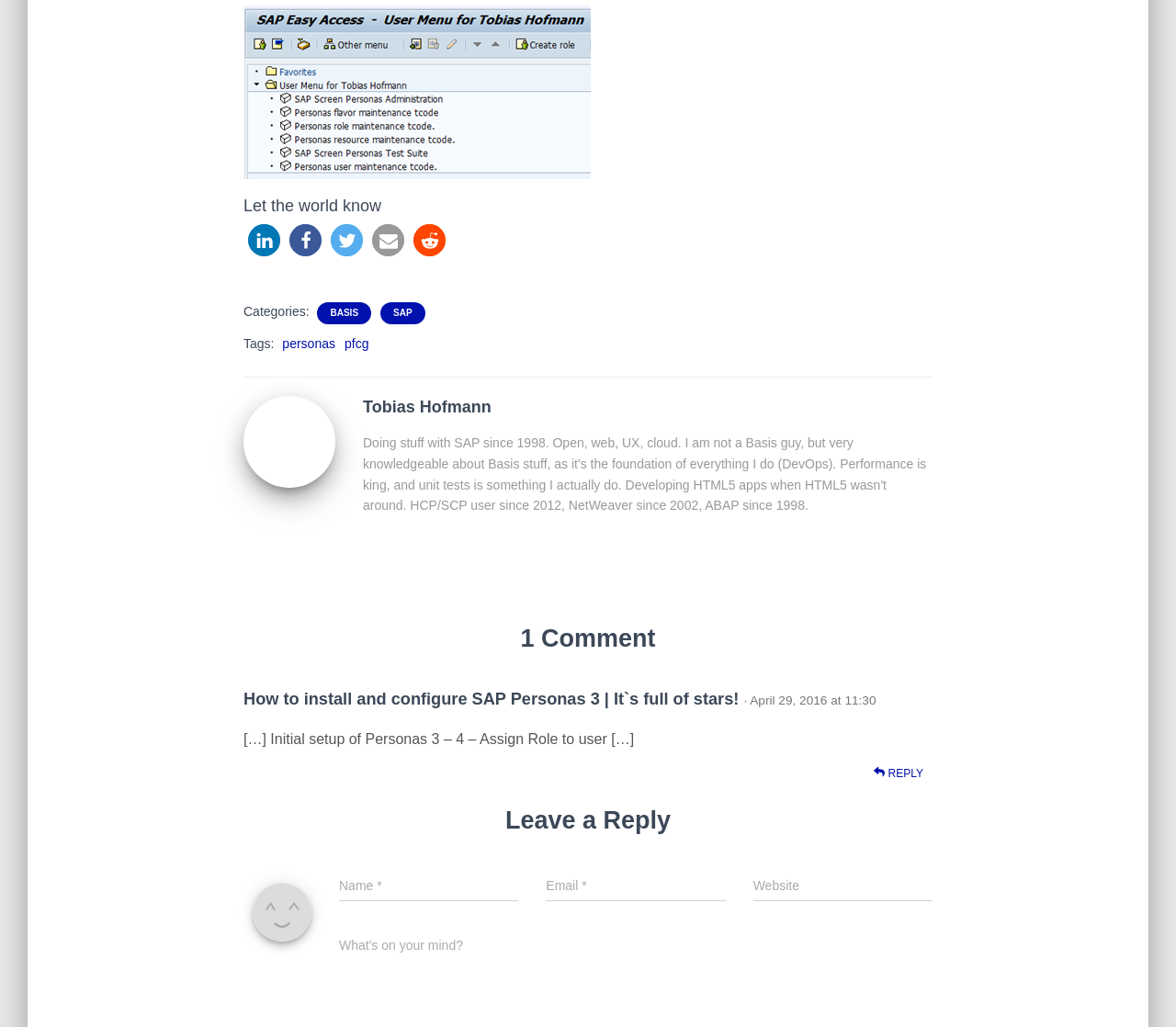Using the information from the screenshot, answer the following question thoroughly:
How many comments are there on the article?

The number of comments can be found by looking at the heading element with the text '1 Comment' which is located below the article title.